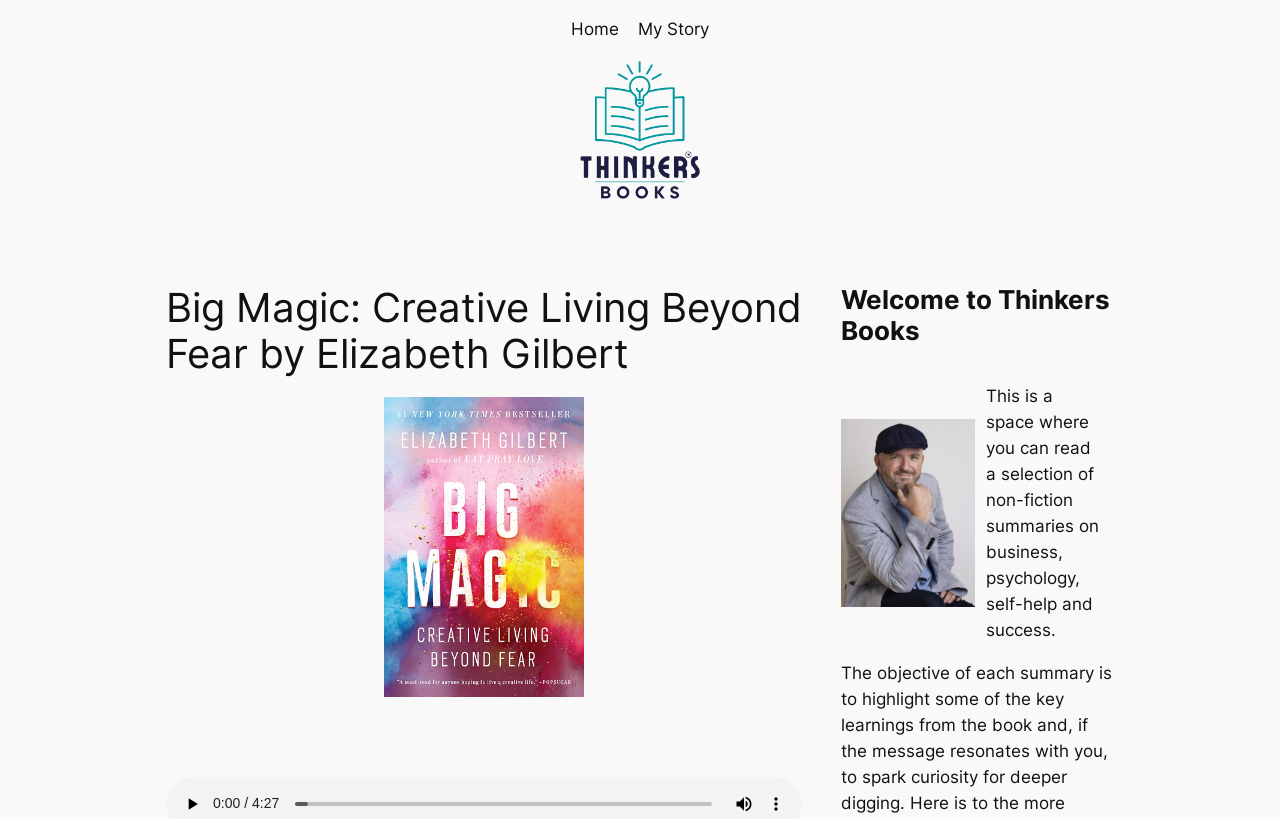Based on the element description My Story, identify the bounding box coordinates for the UI element. The coordinates should be in the format (top-left x, top-left y, bottom-right x, bottom-right y) and within the 0 to 1 range.

[0.499, 0.02, 0.554, 0.051]